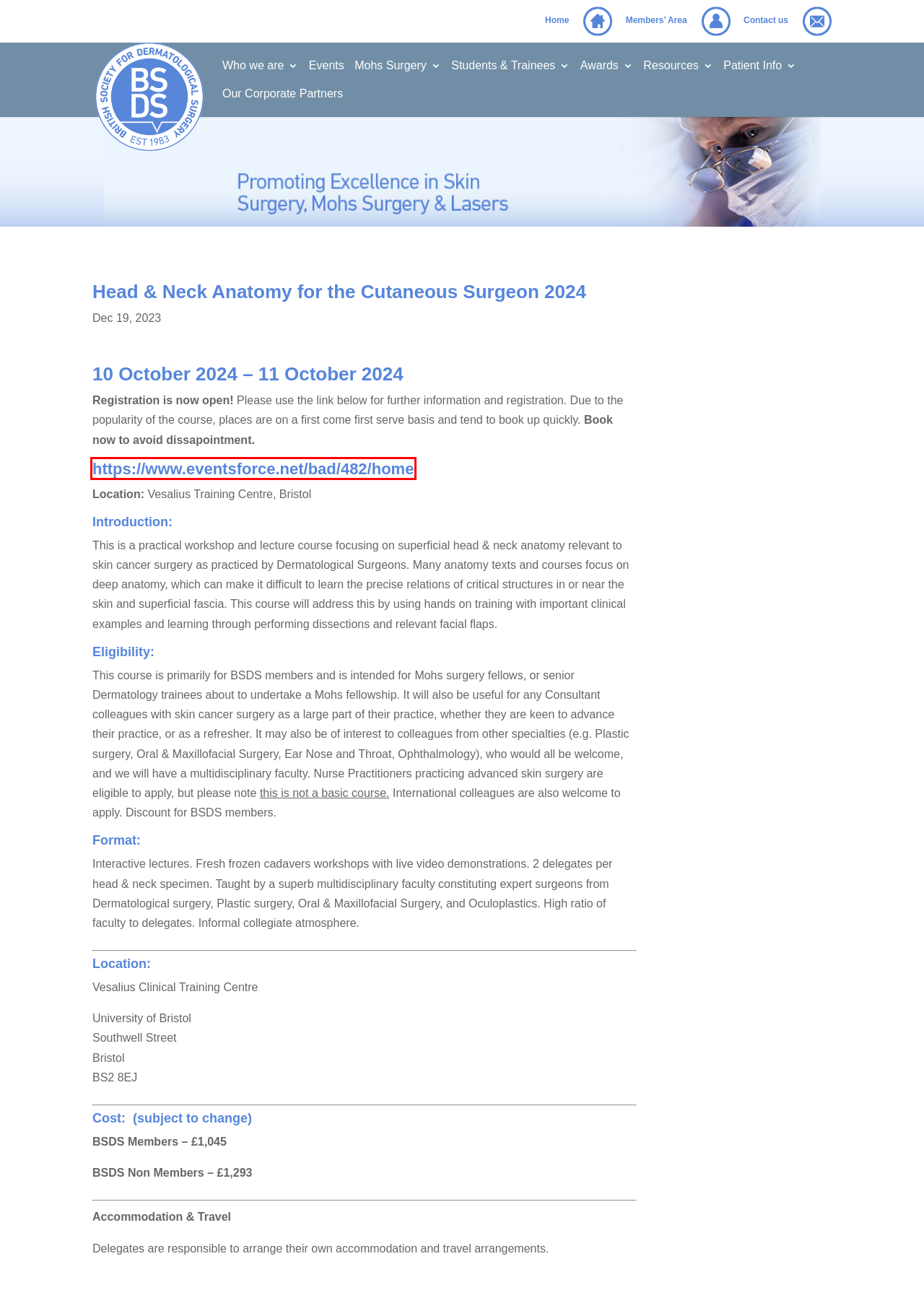You’re provided with a screenshot of a webpage that has a red bounding box around an element. Choose the best matching webpage description for the new page after clicking the element in the red box. The options are:
A. Mohs Surgery | British Society for Dermatological Surgery
B. Events | British Society for Dermatological Surgery
C. British Society for Dermatological Surgery
D. Who we are | British Society for Dermatological Surgery
E. About
F. Our Corporate Partners | British Society for Dermatological Surgery
G. Patient Information | British Society for Dermatological Surgery
H. Contact us | British Society for Dermatological Surgery

E